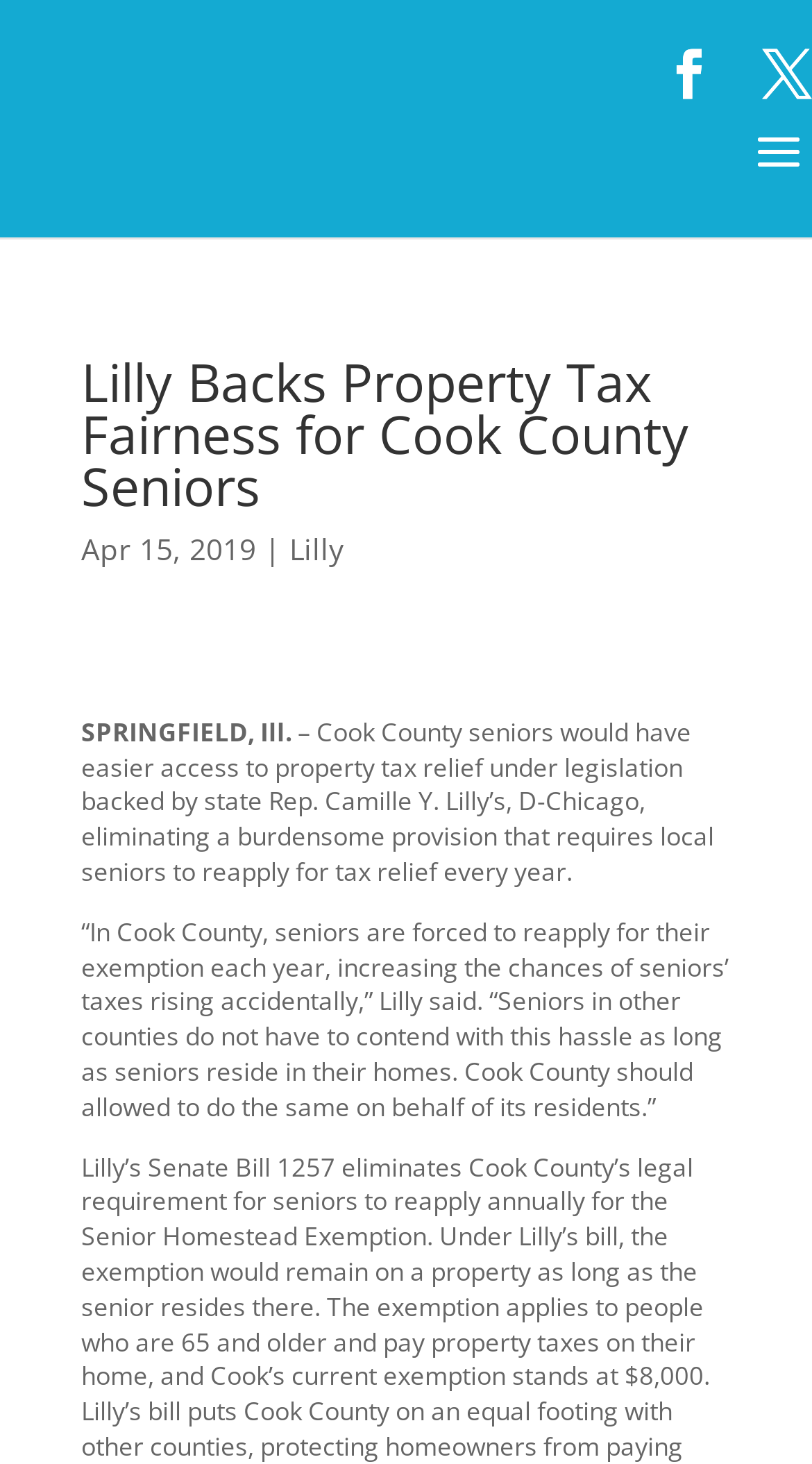What is the date of the article?
Please answer the question as detailed as possible.

I found the date of the article by looking at the StaticText element with the text 'Apr 15, 2019' which is located at [0.1, 0.361, 0.315, 0.388] and is a sibling of the heading element with the text 'Lilly Backs Property Tax Fairness for Cook County Seniors'.